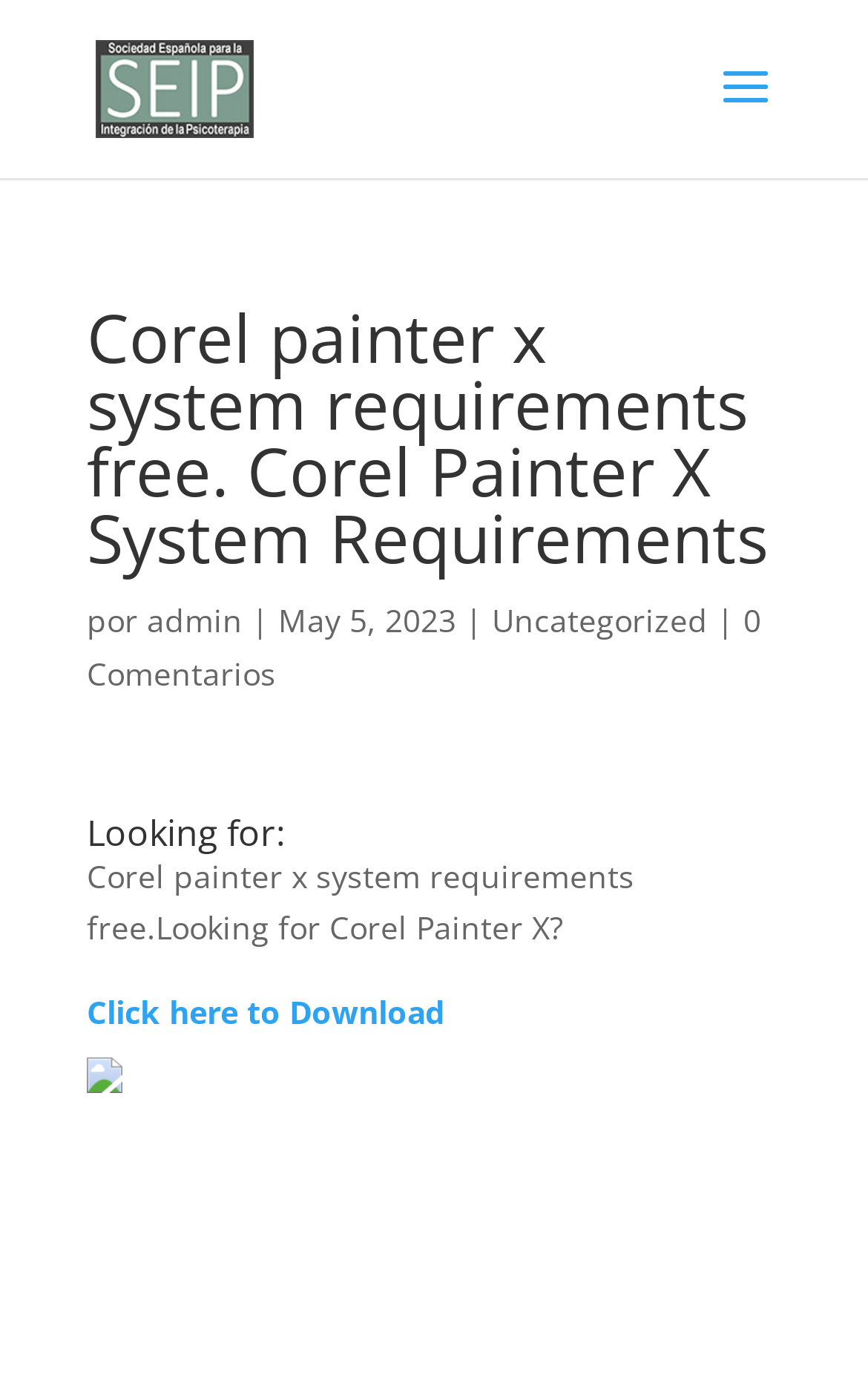Using the provided element description, identify the bounding box coordinates as (top-left x, top-left y, bottom-right x, bottom-right y). Ensure all values are between 0 and 1. Description: Click here to Download

[0.1, 0.709, 0.513, 0.739]